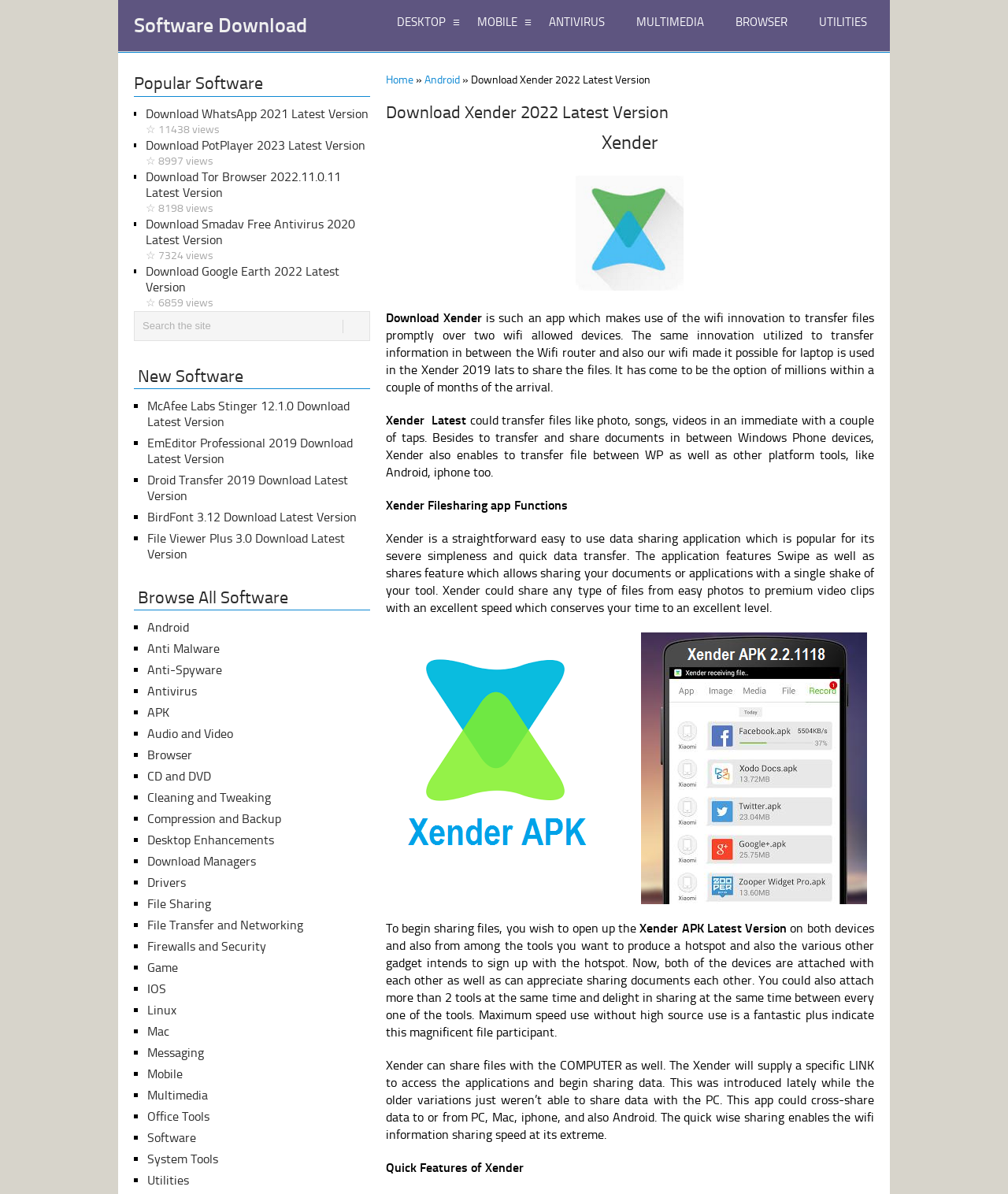Determine the bounding box coordinates of the UI element that matches the following description: "CD and DVD". The coordinates should be four float numbers between 0 and 1 in the format [left, top, right, bottom].

[0.146, 0.644, 0.209, 0.656]